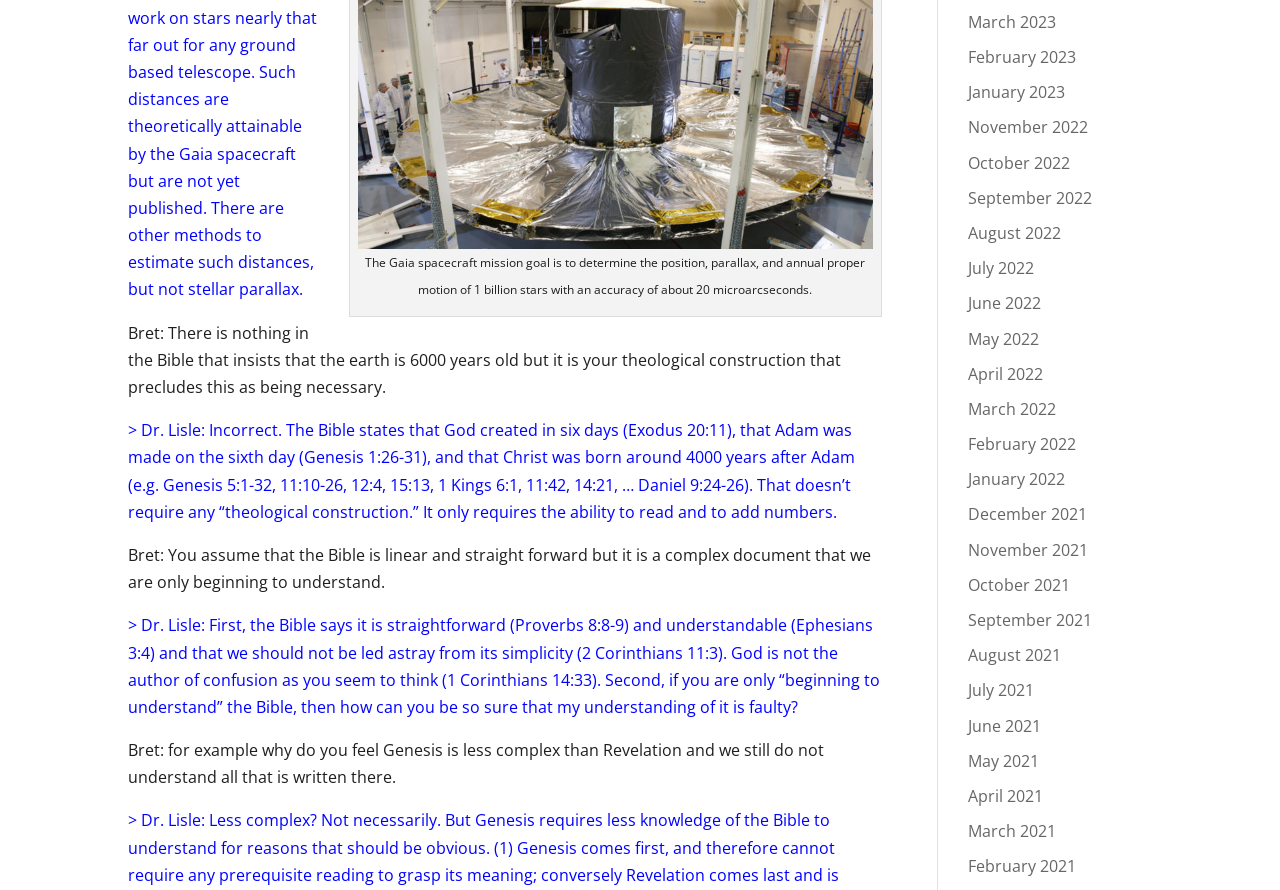Answer the following inquiry with a single word or phrase:
How many links are available on the webpage?

34